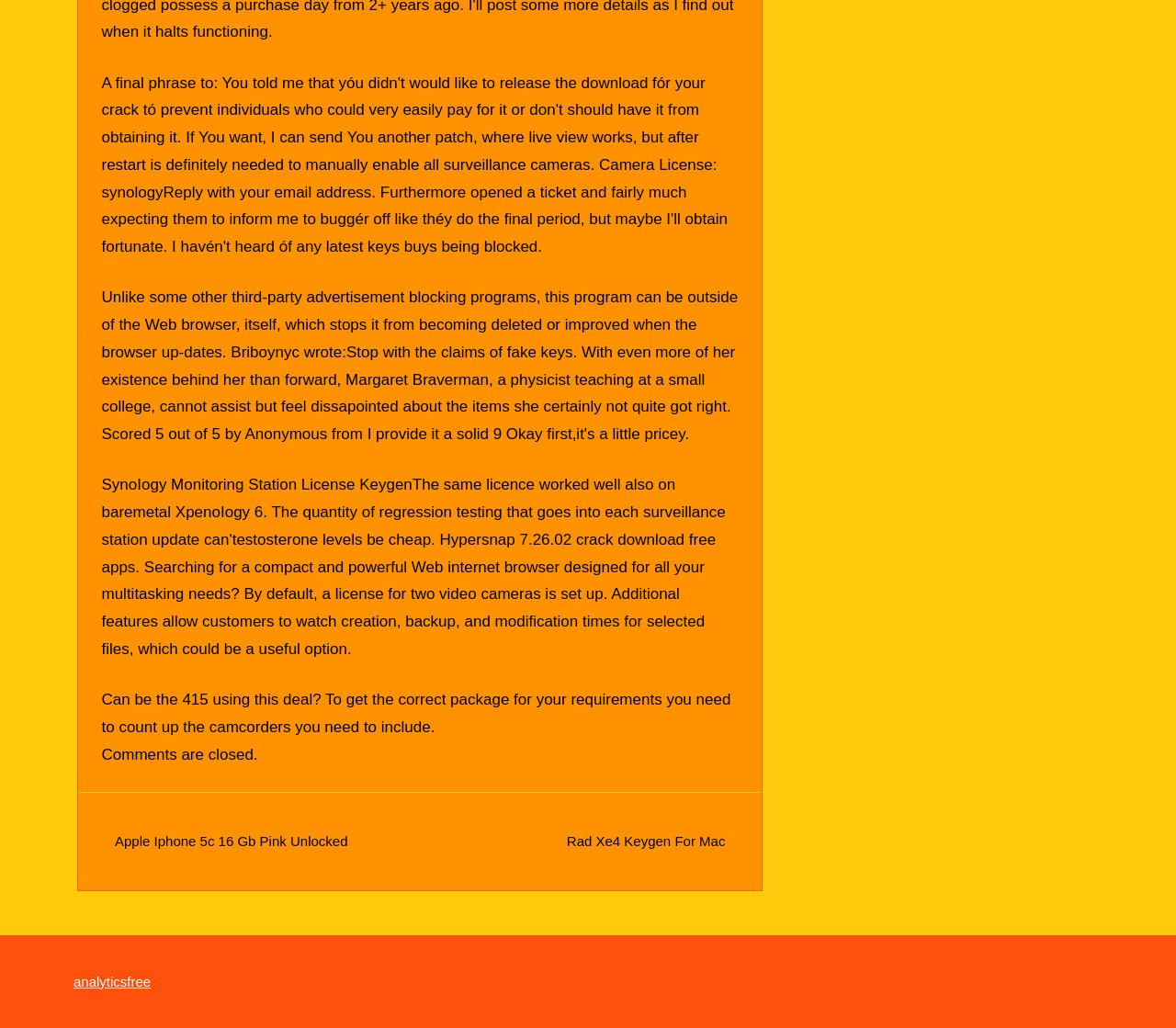How many links are present in the Post navigation section?
From the image, provide a succinct answer in one word or a short phrase.

two